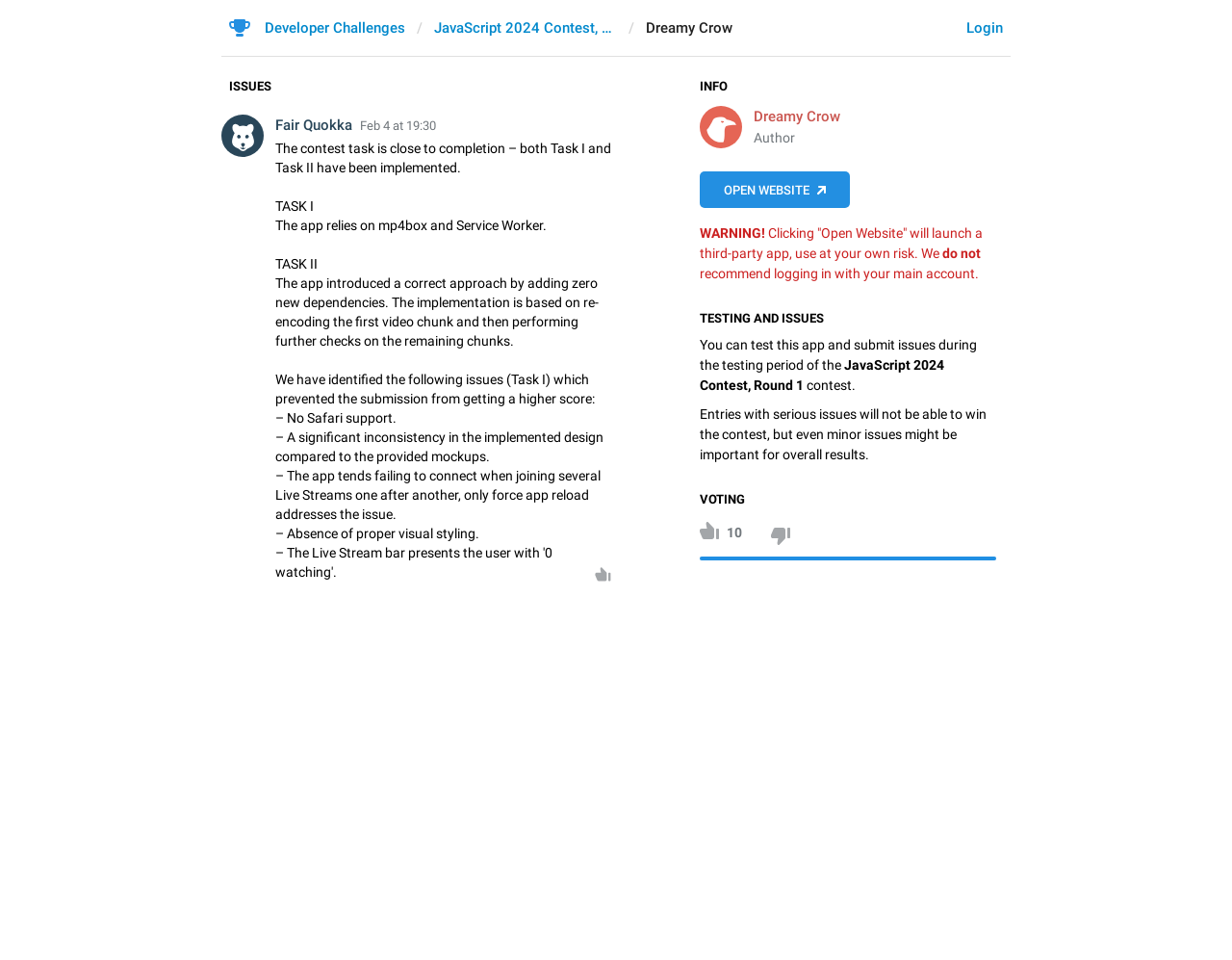What is the name of the contest?
Provide a one-word or short-phrase answer based on the image.

JavaScript 2024 Contest, Round 1